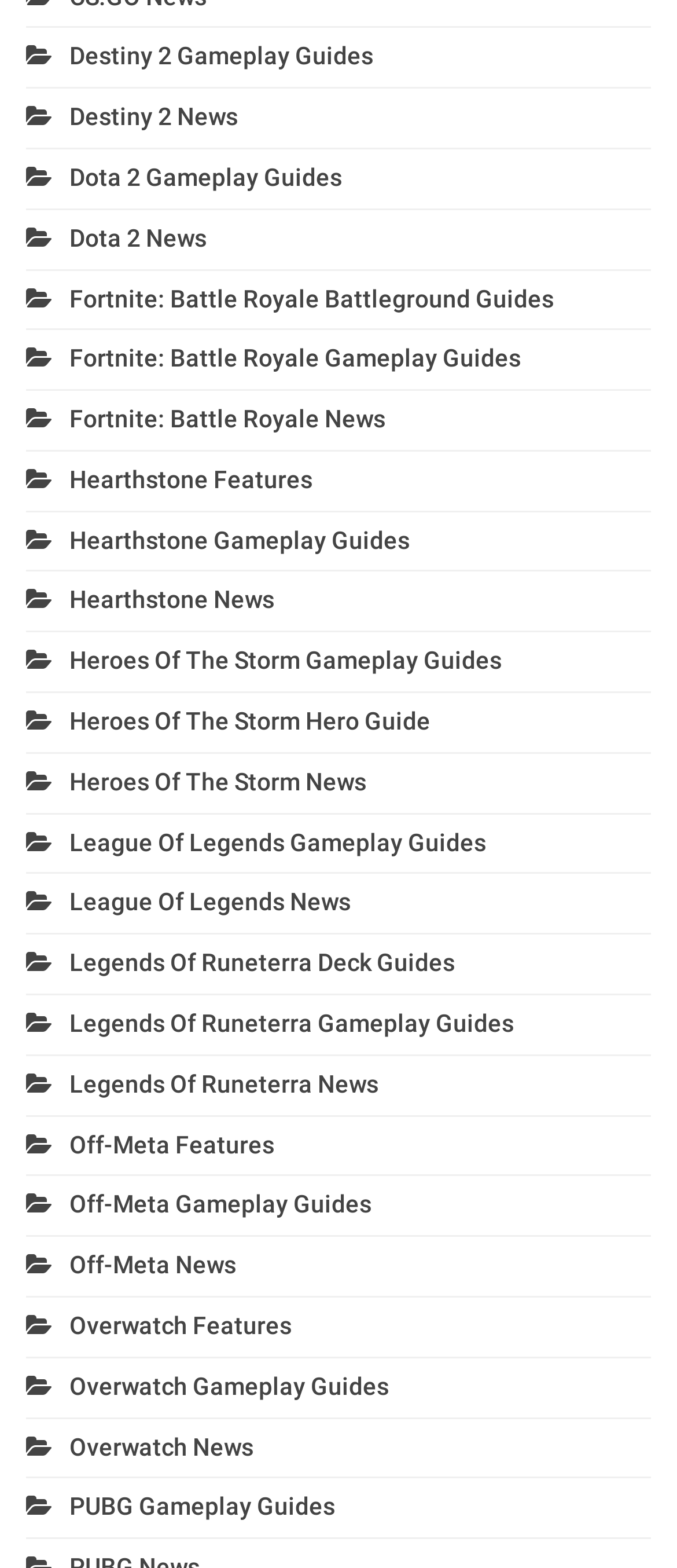What type of content is available on this website?
Based on the visual, give a brief answer using one word or a short phrase.

Game guides and news